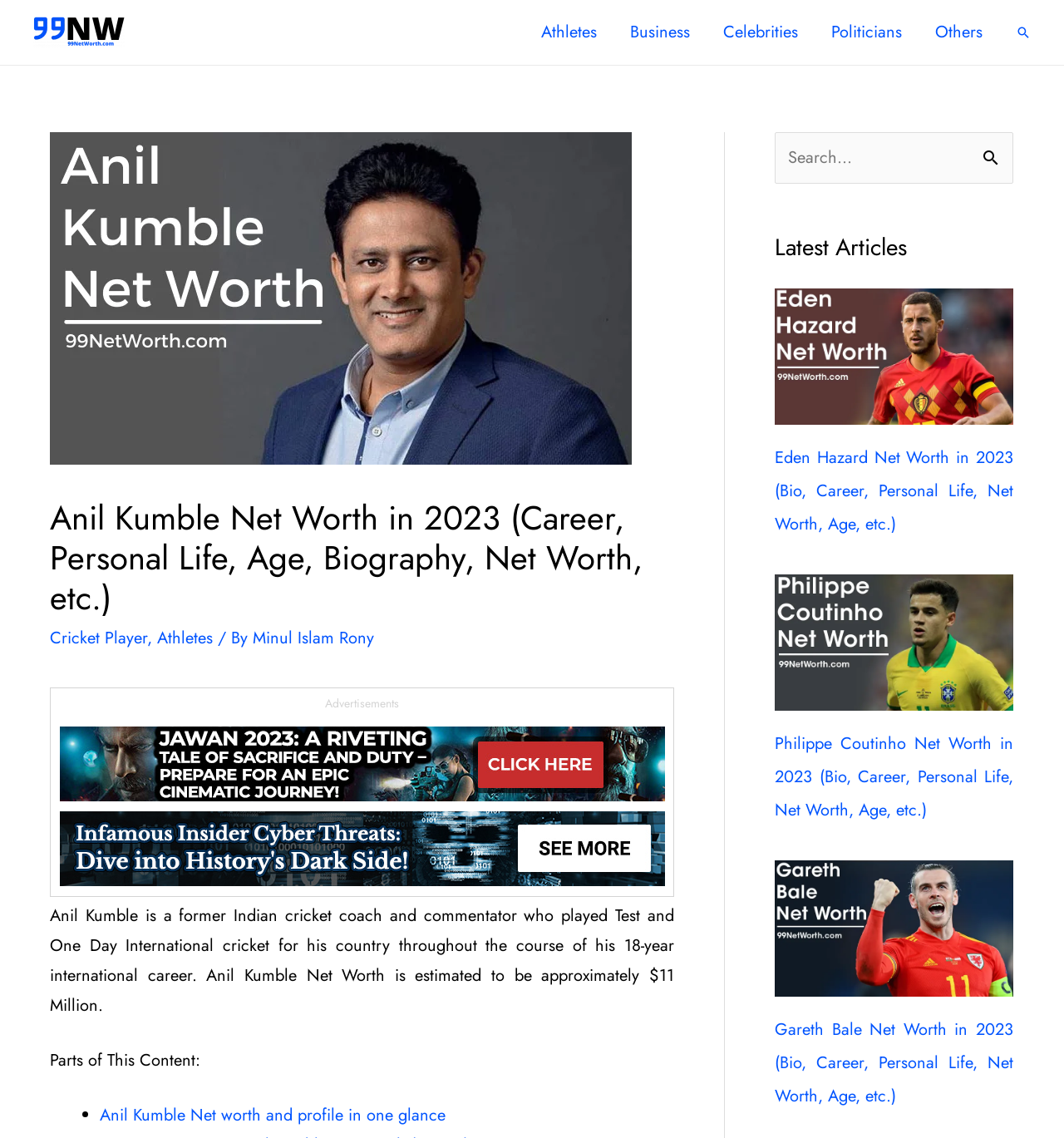What is Anil Kumble's net worth?
Provide a detailed answer to the question, using the image to inform your response.

The answer can be found in the main content section of the webpage, where it is stated that 'Anil Kumble Net Worth is estimated to be approximately $11 Million.'